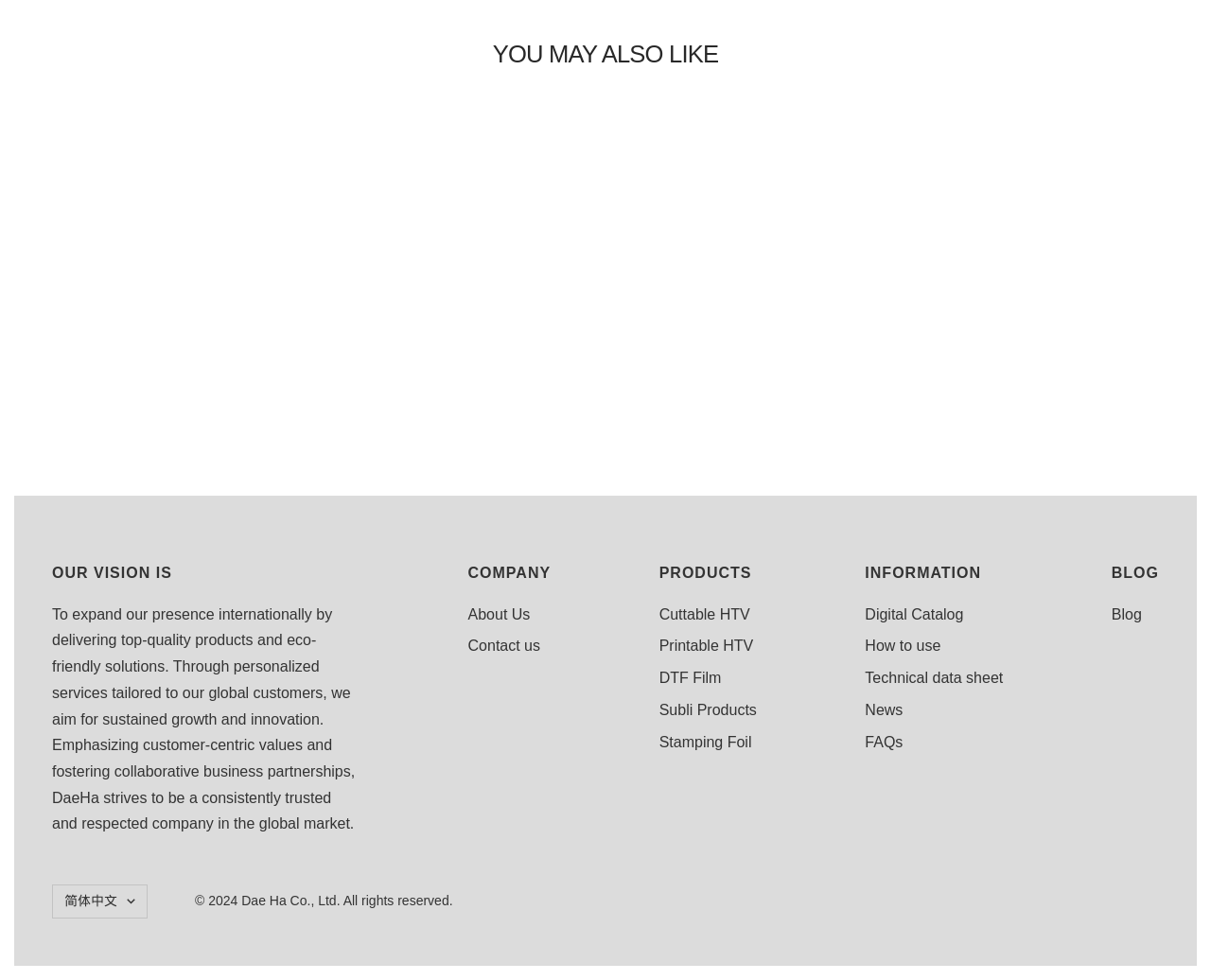Identify the bounding box coordinates of the clickable section necessary to follow the following instruction: "Read about the company vision". The coordinates should be presented as four float numbers from 0 to 1, i.e., [left, top, right, bottom].

[0.043, 0.576, 0.142, 0.593]